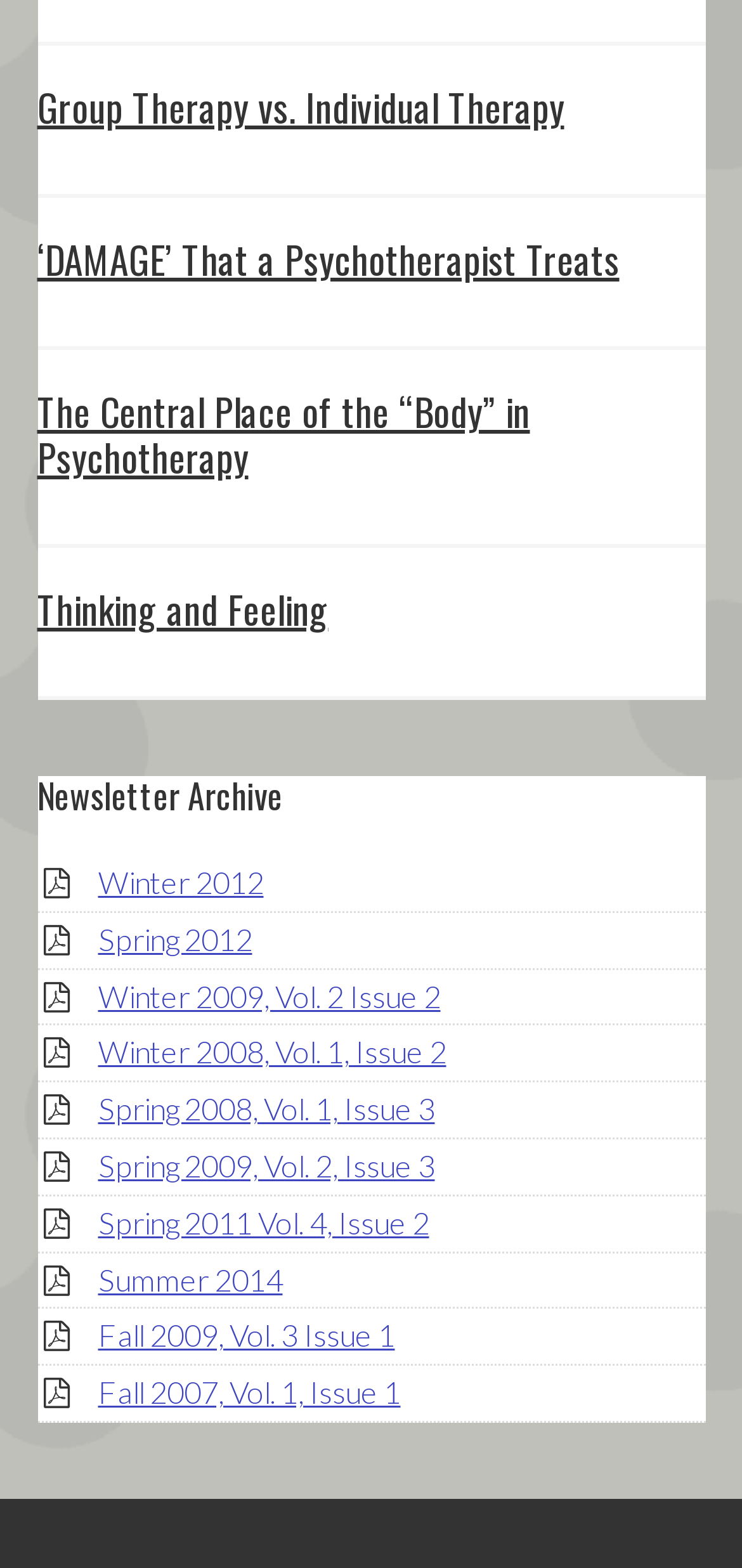Highlight the bounding box of the UI element that corresponds to this description: "Thinking and Feeling".

[0.05, 0.371, 0.442, 0.407]